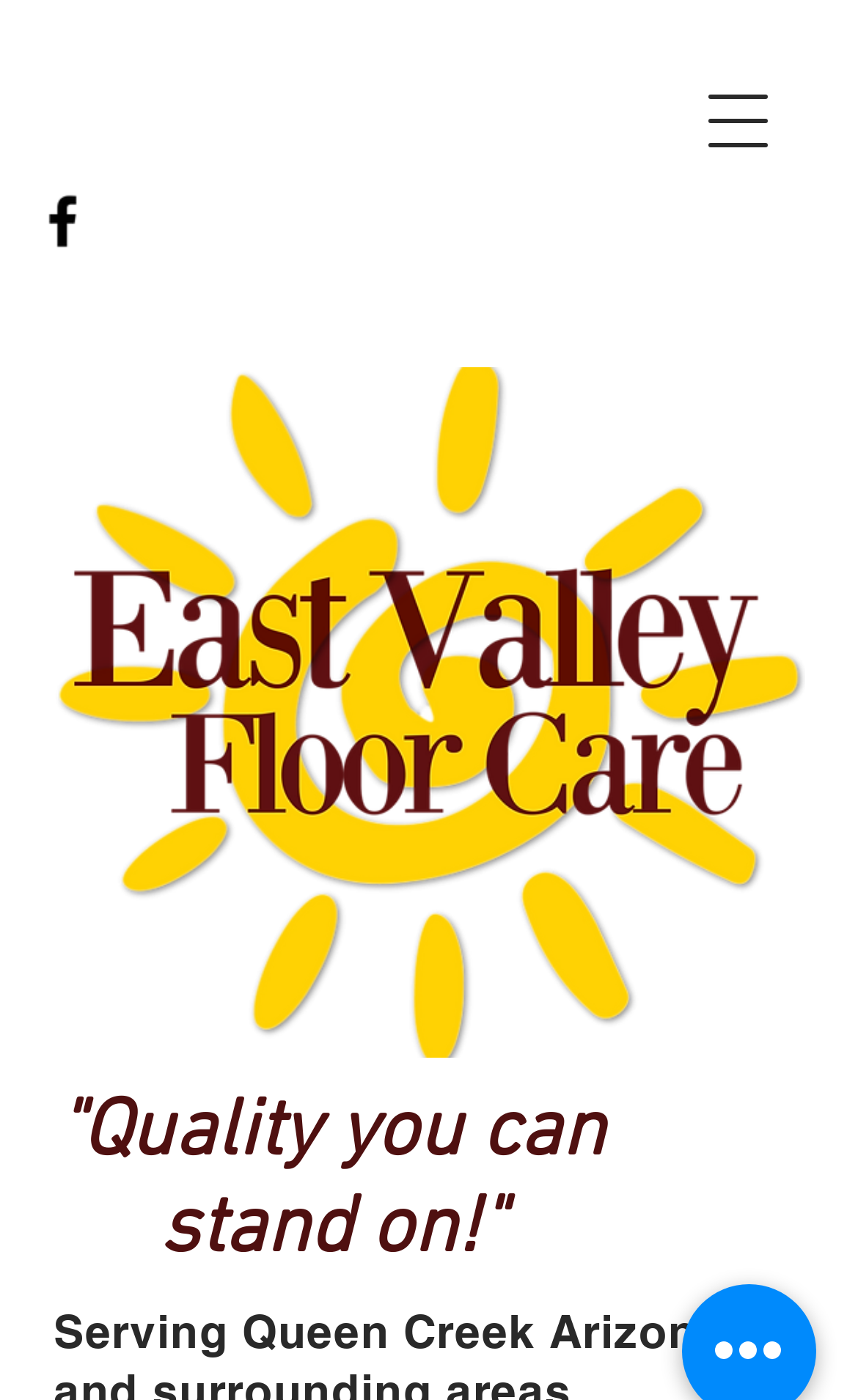How many social media links are there?
Please provide a single word or phrase in response based on the screenshot.

1